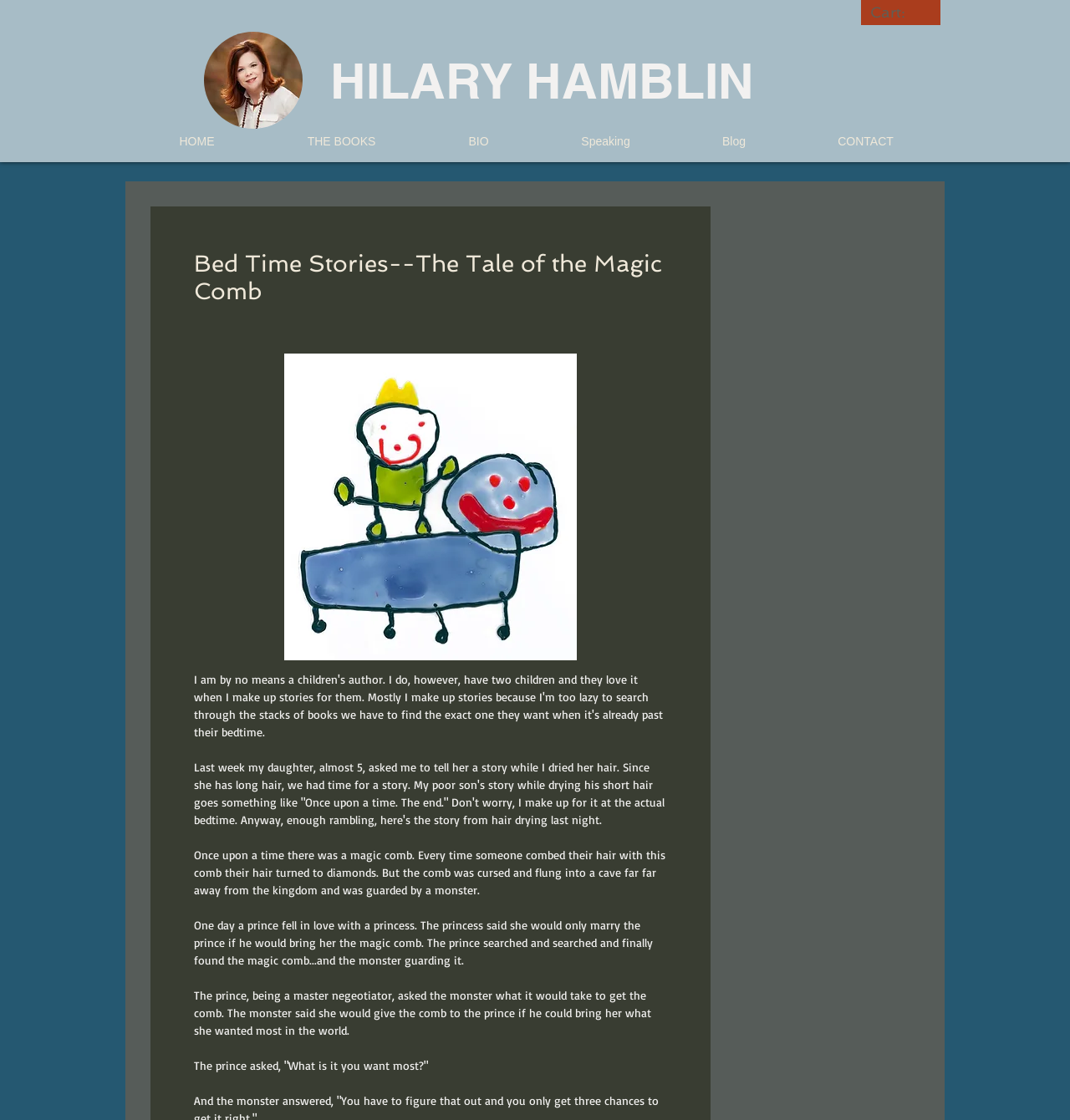Can you find the bounding box coordinates for the element that needs to be clicked to execute this instruction: "Click the button to view the prince monster comb story"? The coordinates should be given as four float numbers between 0 and 1, i.e., [left, top, right, bottom].

[0.266, 0.316, 0.539, 0.59]